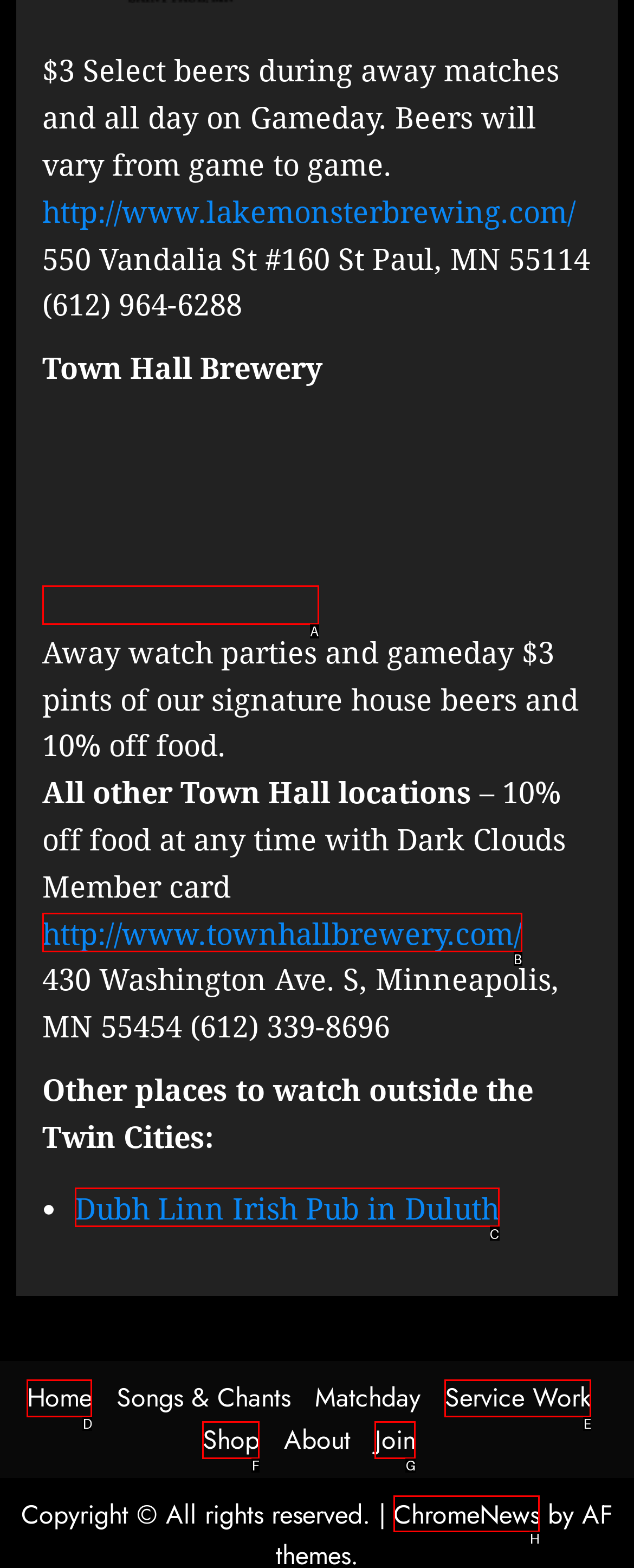Identify which lettered option completes the task: Visit ChromeNews. Provide the letter of the correct choice.

H